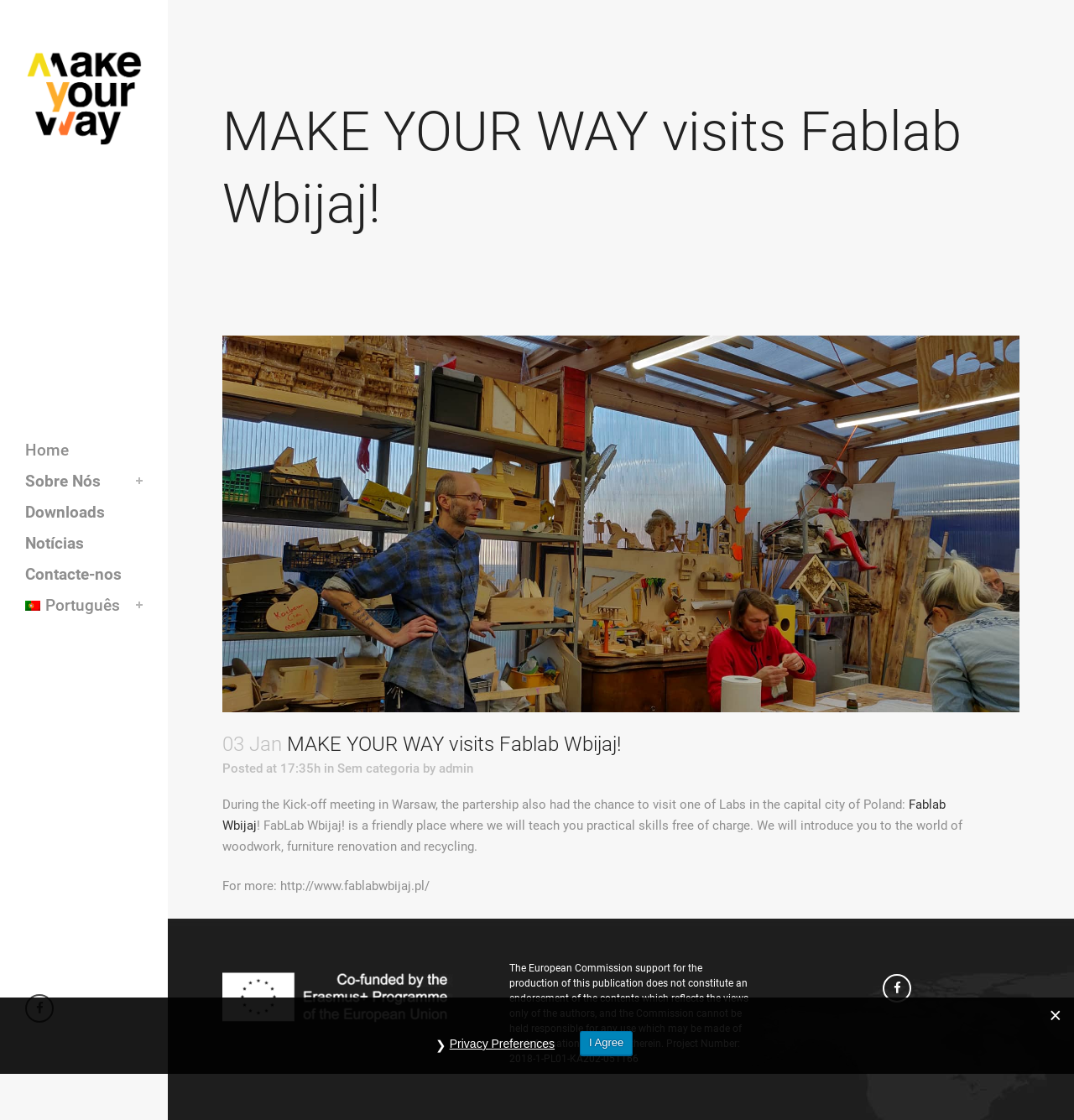Determine the bounding box coordinates for the clickable element required to fulfill the instruction: "Check the Privacy Preferences". Provide the coordinates as four float numbers between 0 and 1, i.e., [left, top, right, bottom].

[0.411, 0.921, 0.524, 0.944]